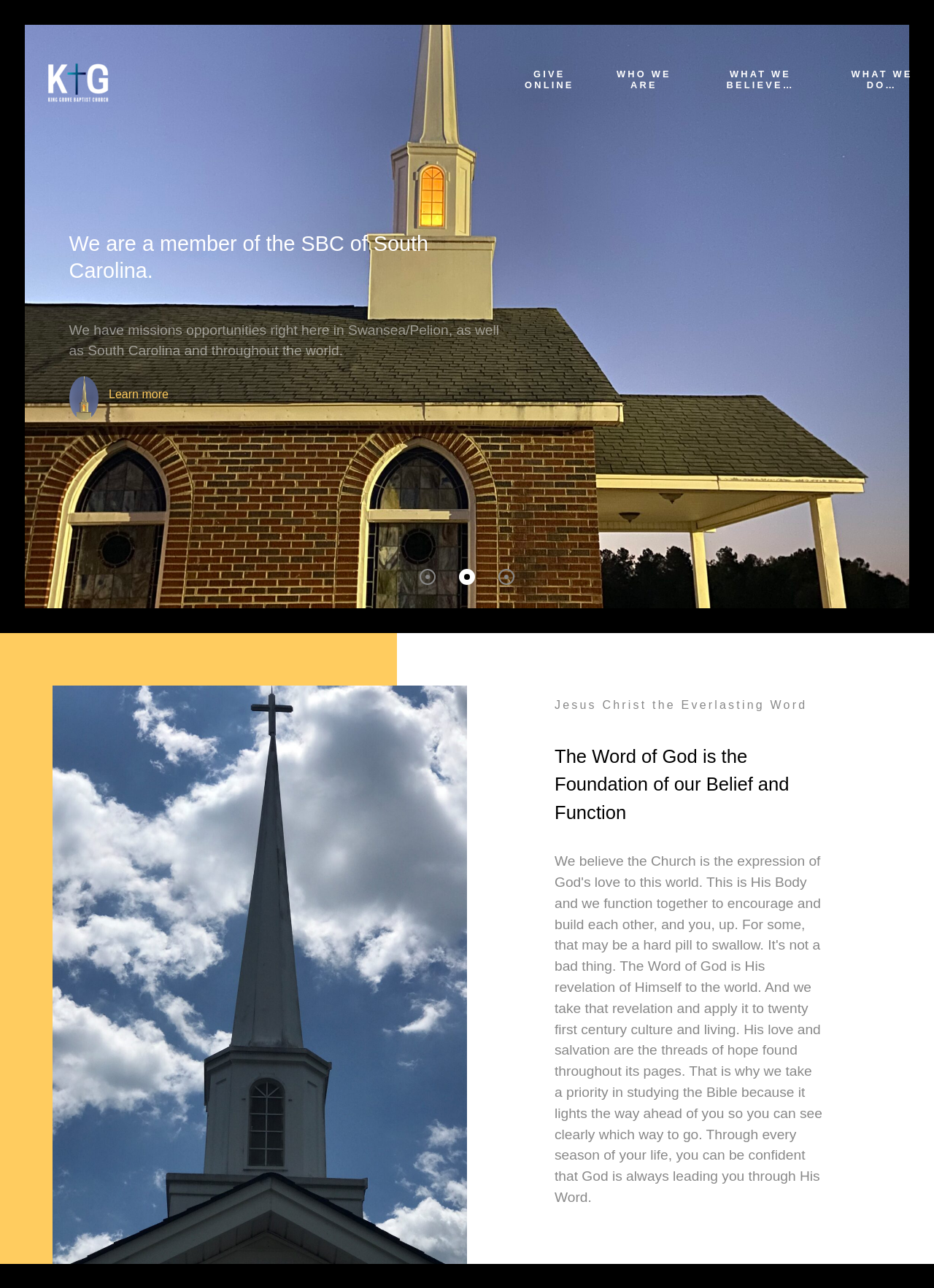What is the name of the church?
Look at the screenshot and respond with a single word or phrase.

King Grove Baptist Church